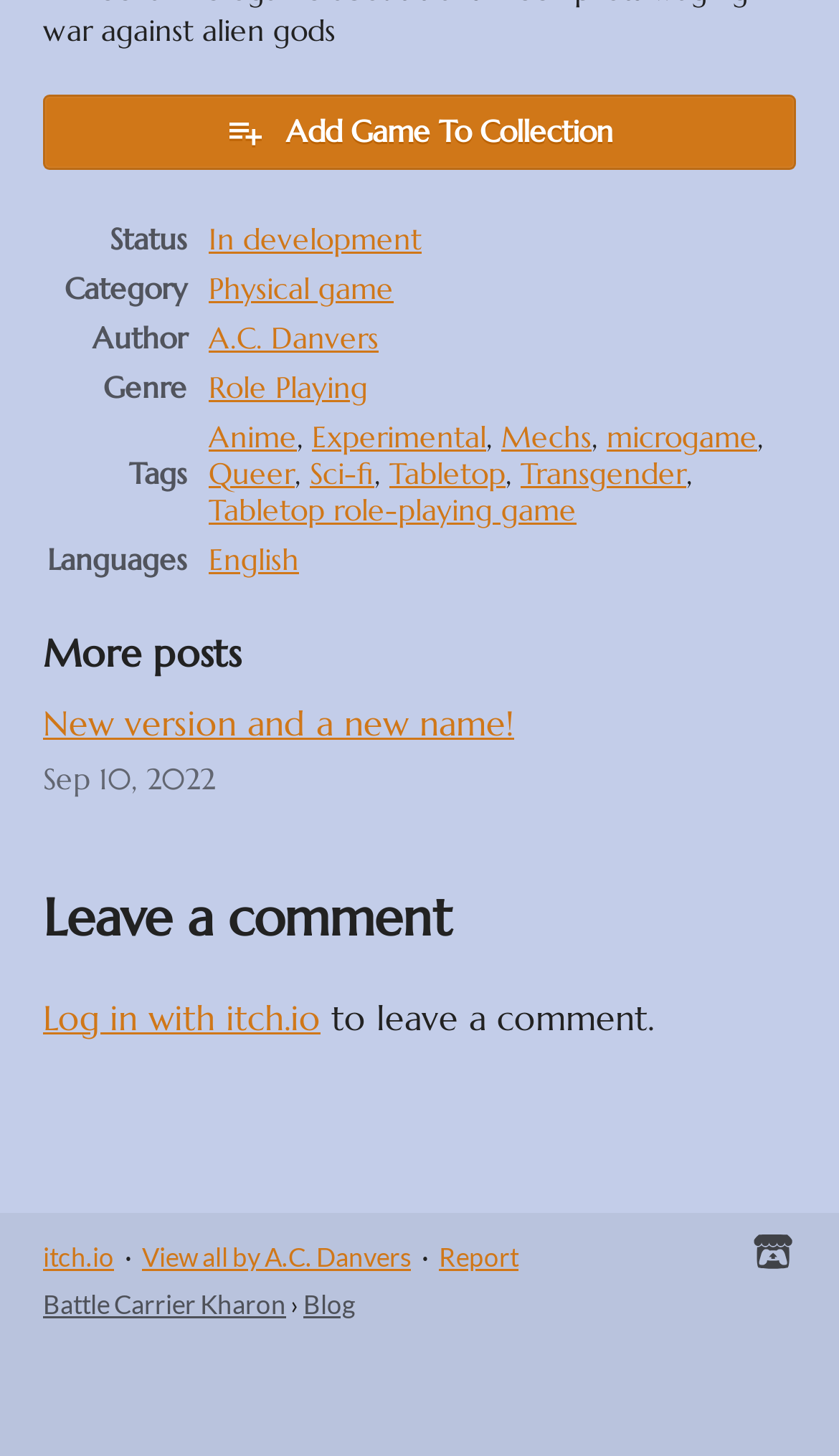Determine the bounding box coordinates for the area you should click to complete the following instruction: "Click the Send button".

None